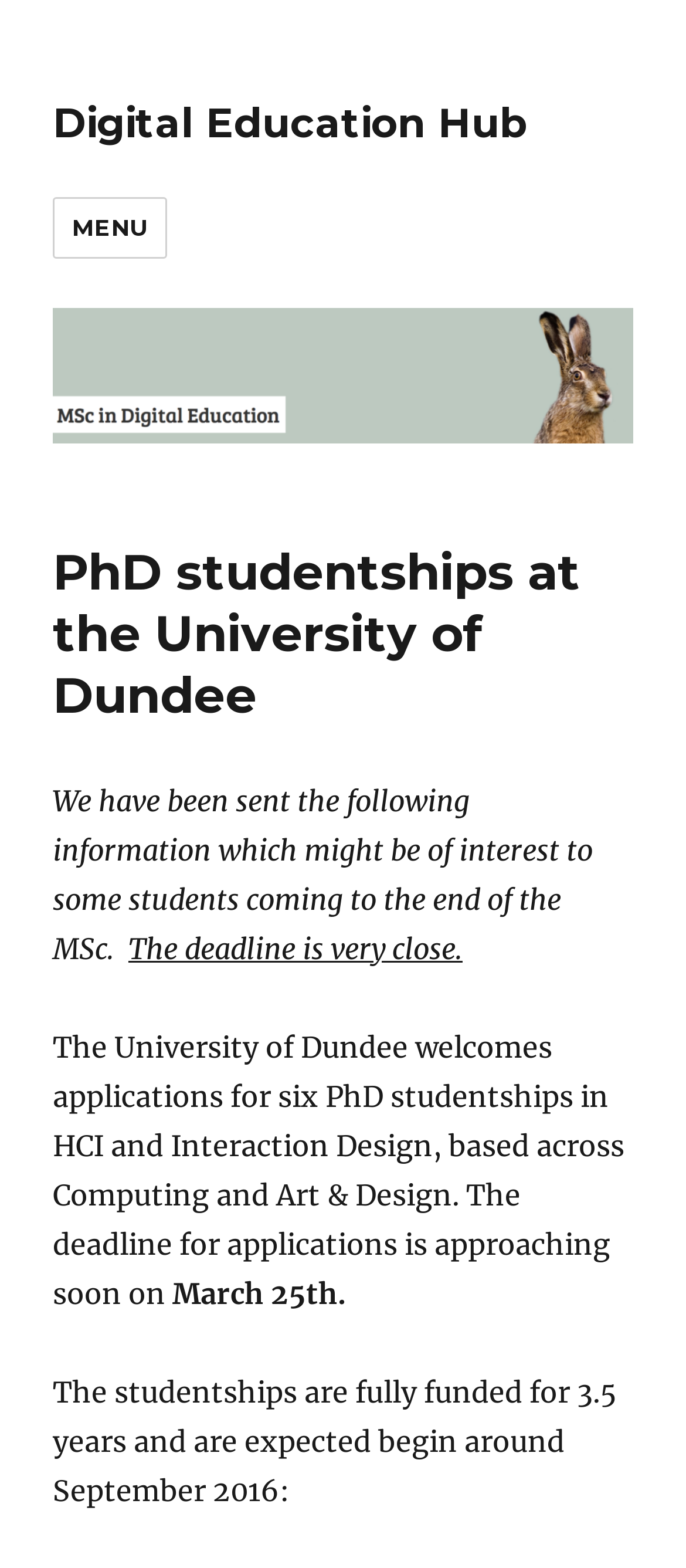Using the information from the screenshot, answer the following question thoroughly:
What is the expected start date of the PhD studentships?

I found the expected start date by reading the text on the webpage, which states 'The studentships are fully funded for 3.5 years and are expected begin around September 2016:'